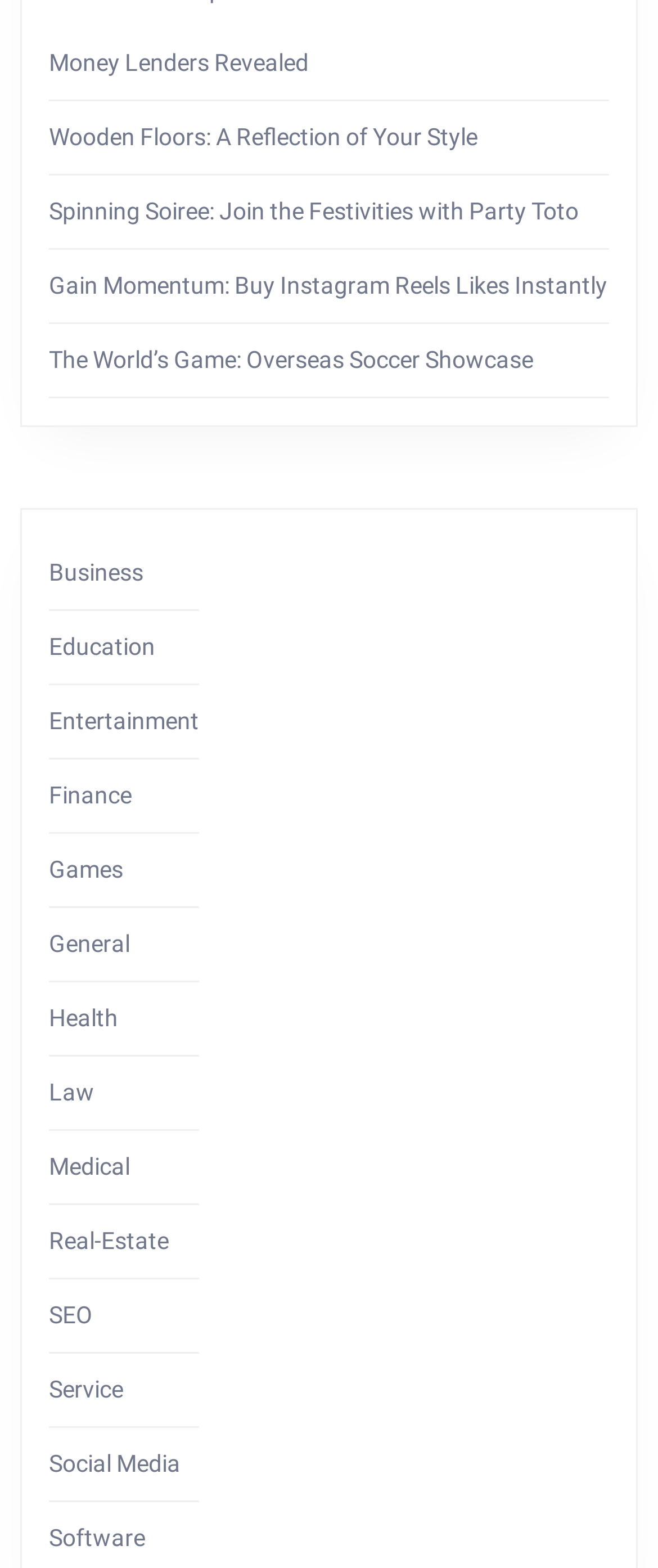Analyze the image and provide a detailed answer to the question: What is the first category listed?

I looked at the first link under the root element, and it says 'Wooden Floors: A Reflection of Your Style', so the first category listed is Wooden Floors.